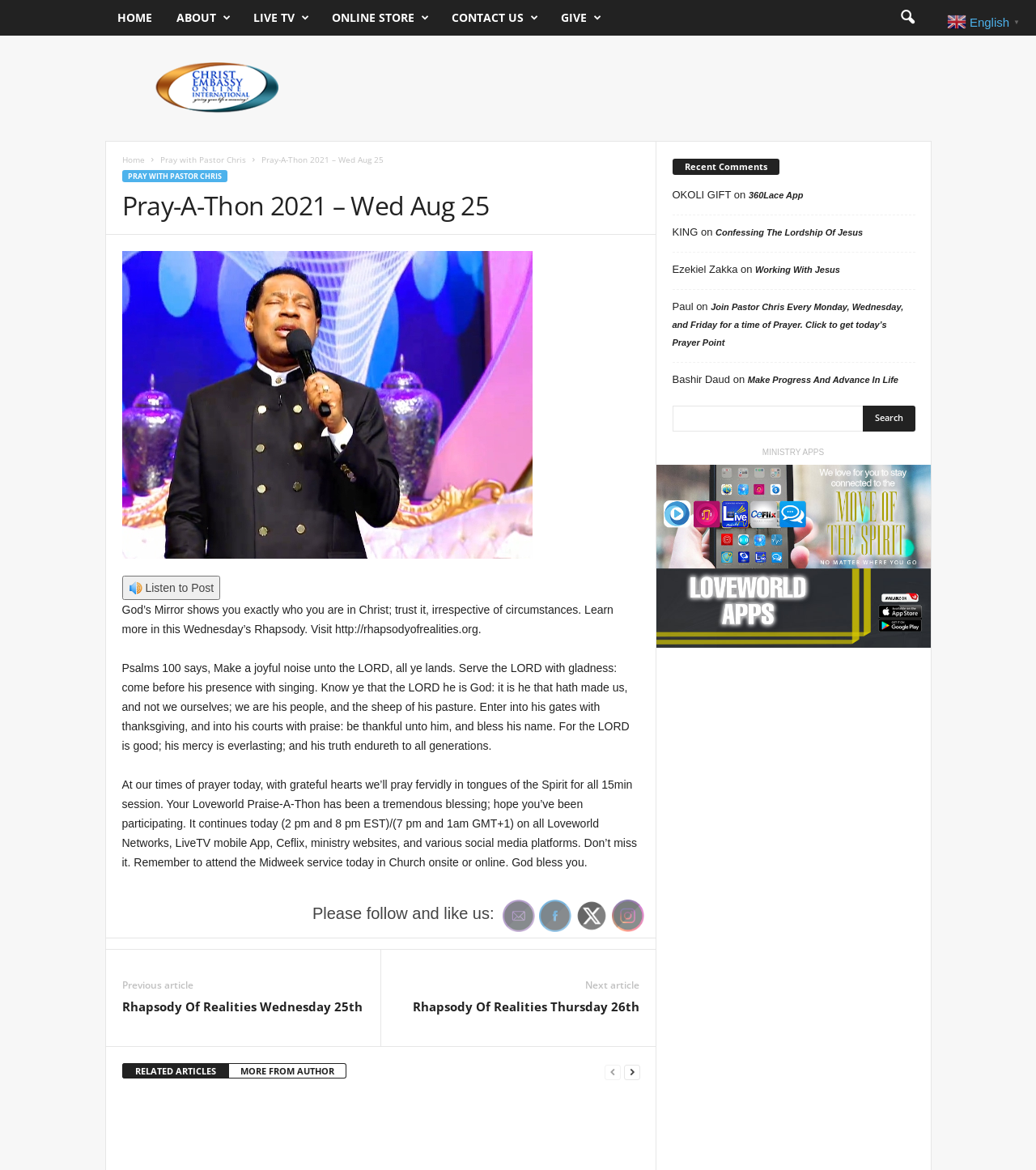Determine the bounding box coordinates of the region I should click to achieve the following instruction: "Click HOME". Ensure the bounding box coordinates are four float numbers between 0 and 1, i.e., [left, top, right, bottom].

[0.101, 0.0, 0.158, 0.03]